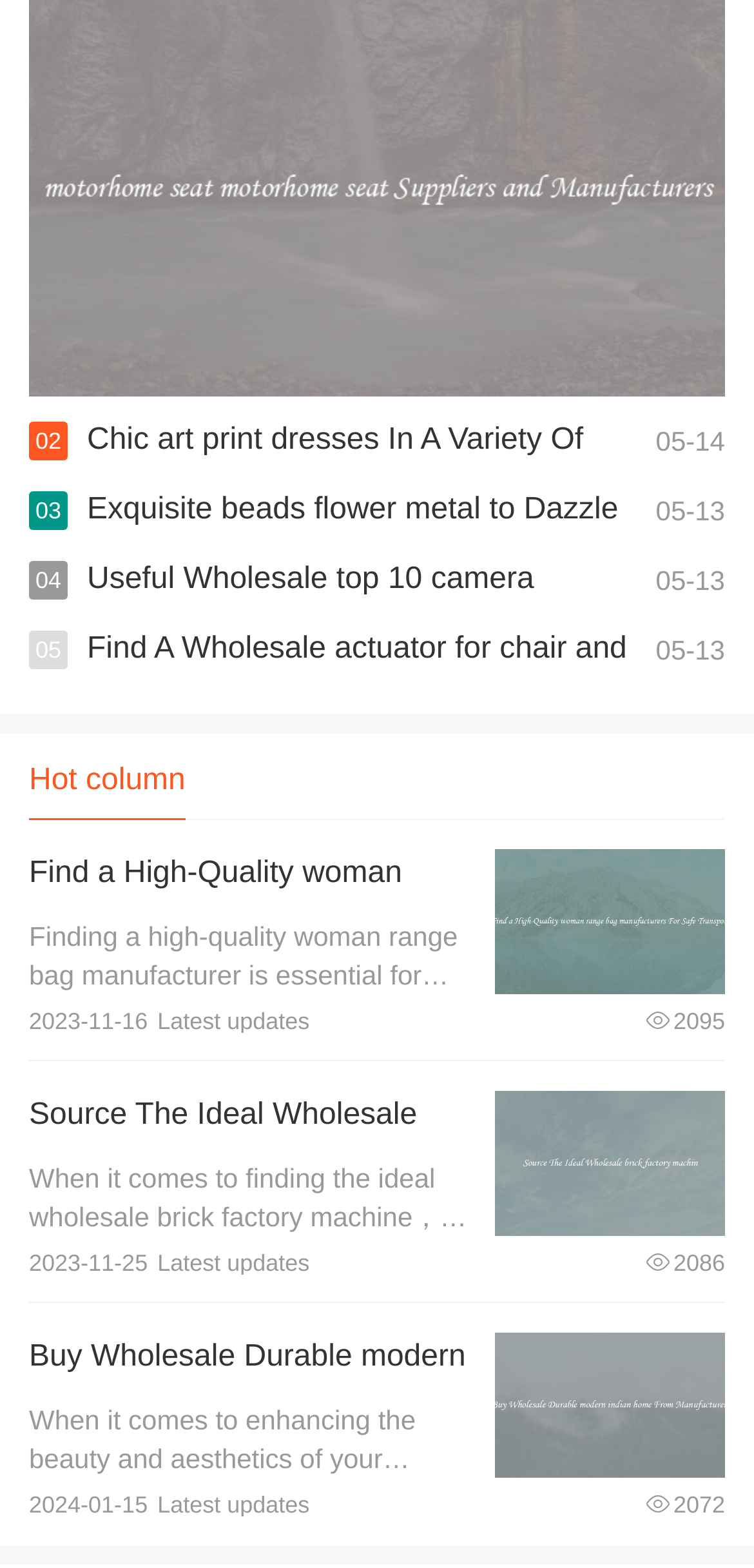Give a concise answer using one word or a phrase to the following question:
How many 'View details' buttons are there?

3